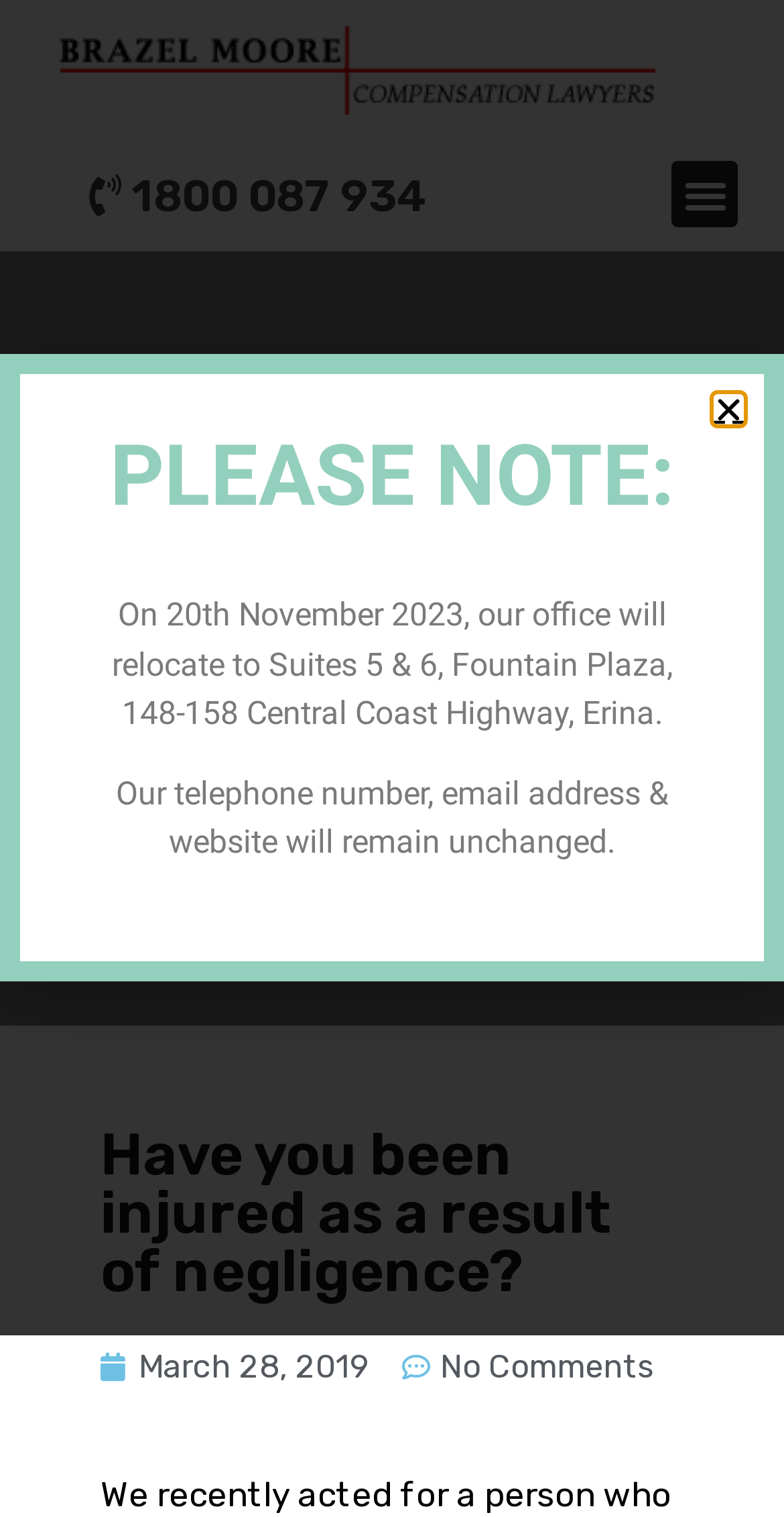Using the description: "1800 087 934", determine the UI element's bounding box coordinates. Ensure the coordinates are in the format of four float numbers between 0 and 1, i.e., [left, top, right, bottom].

[0.087, 0.106, 0.544, 0.153]